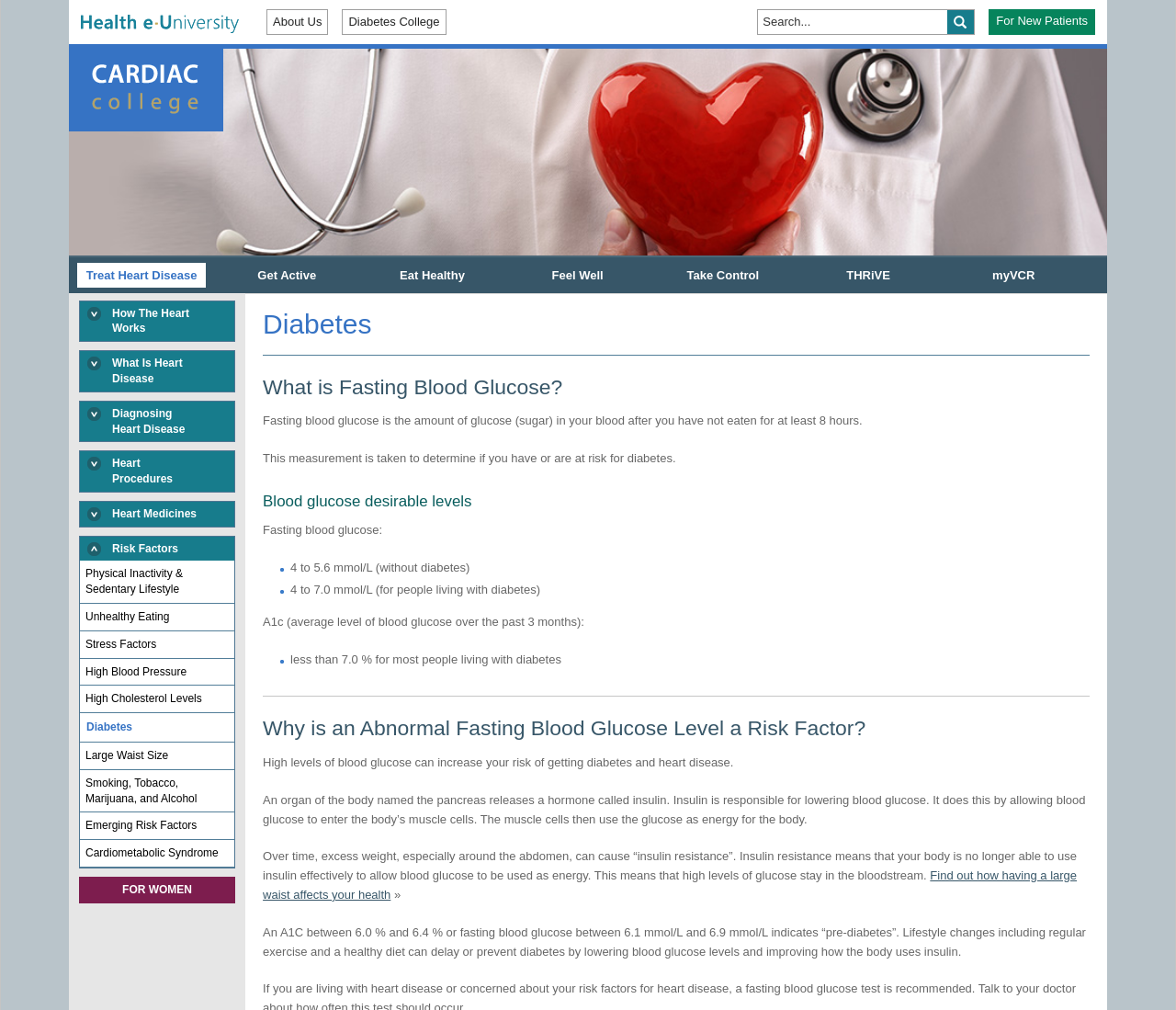Consider the image and give a detailed and elaborate answer to the question: 
What is the desirable fasting blood glucose level for people living with diabetes?

The webpage lists the desirable fasting blood glucose levels, and for people living with diabetes, the level is 4 to 7.0 mmol/L.